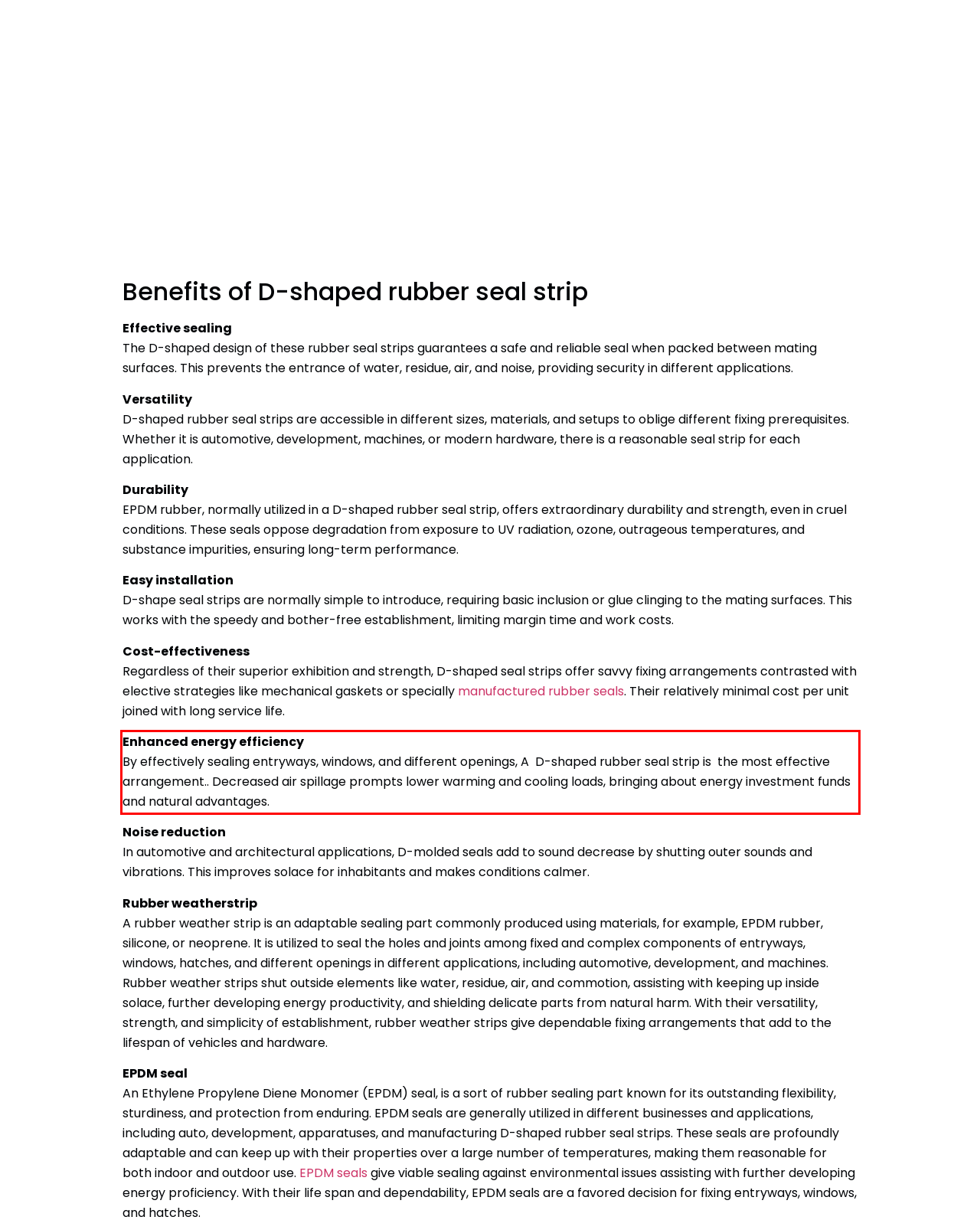Please identify the text within the red rectangular bounding box in the provided webpage screenshot.

Enhanced energy efficiency By effectively sealing entryways, windows, and different openings, A D-shaped rubber seal strip is the most effective arrangement.. Decreased air spillage prompts lower warming and cooling loads, bringing about energy investment funds and natural advantages.